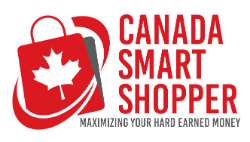Utilize the details in the image to thoroughly answer the following question: What is the shape entwined with the maple leaf?

The caption explicitly states that the logo prominently displays a shopping bag entwined with a stylized maple leaf, which indicates that the shape entwined with the maple leaf is a shopping bag.